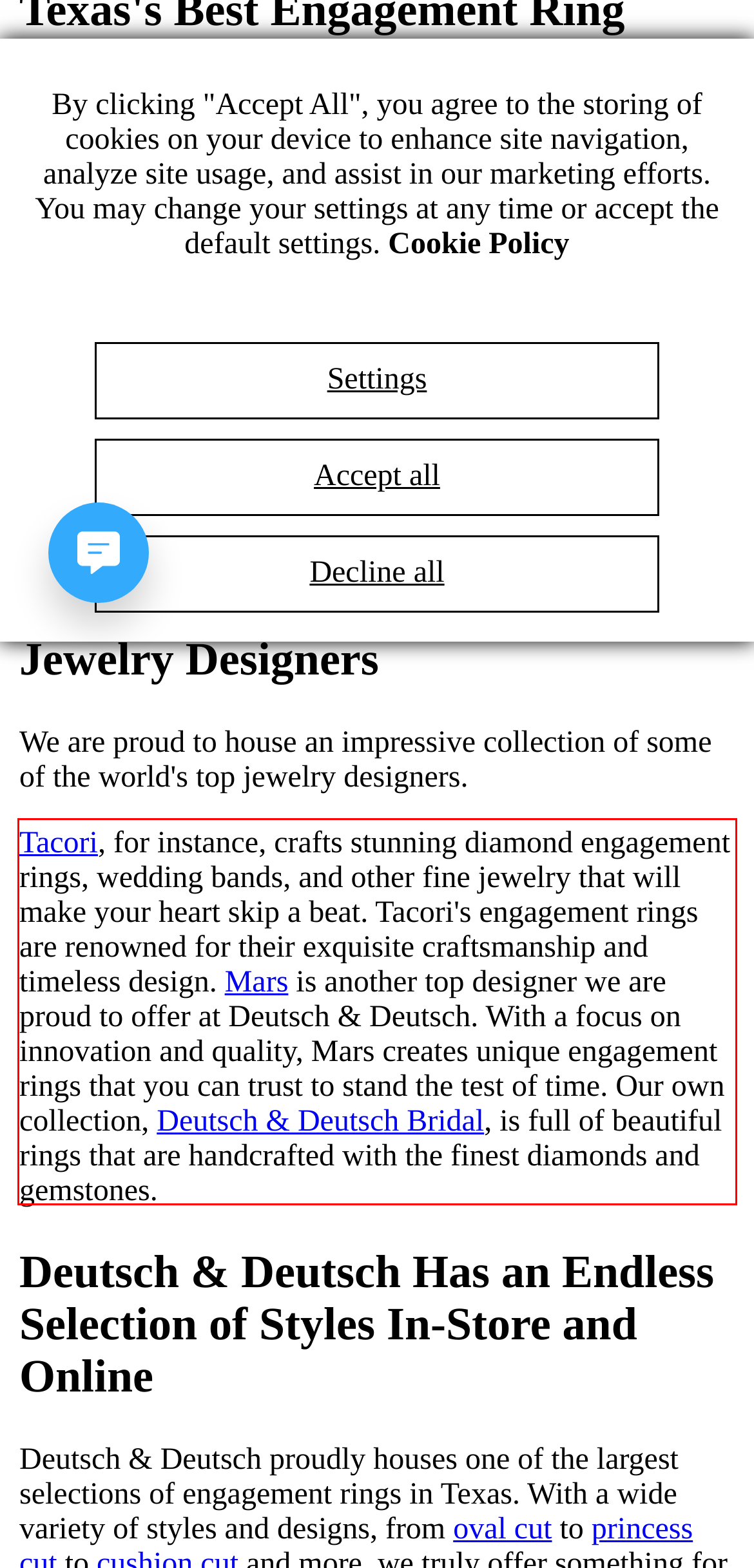Within the screenshot of a webpage, identify the red bounding box and perform OCR to capture the text content it contains.

Tacori, for instance, crafts stunning diamond engagement rings, wedding bands, and other fine jewelry that will make your heart skip a beat. Tacori's engagement rings are renowned for their exquisite craftsmanship and timeless design. Mars is another top designer we are proud to offer at Deutsch & Deutsch. With a focus on innovation and quality, Mars creates unique engagement rings that you can trust to stand the test of time. Our own collection, Deutsch & Deutsch Bridal, is full of beautiful rings that are handcrafted with the finest diamonds and gemstones.